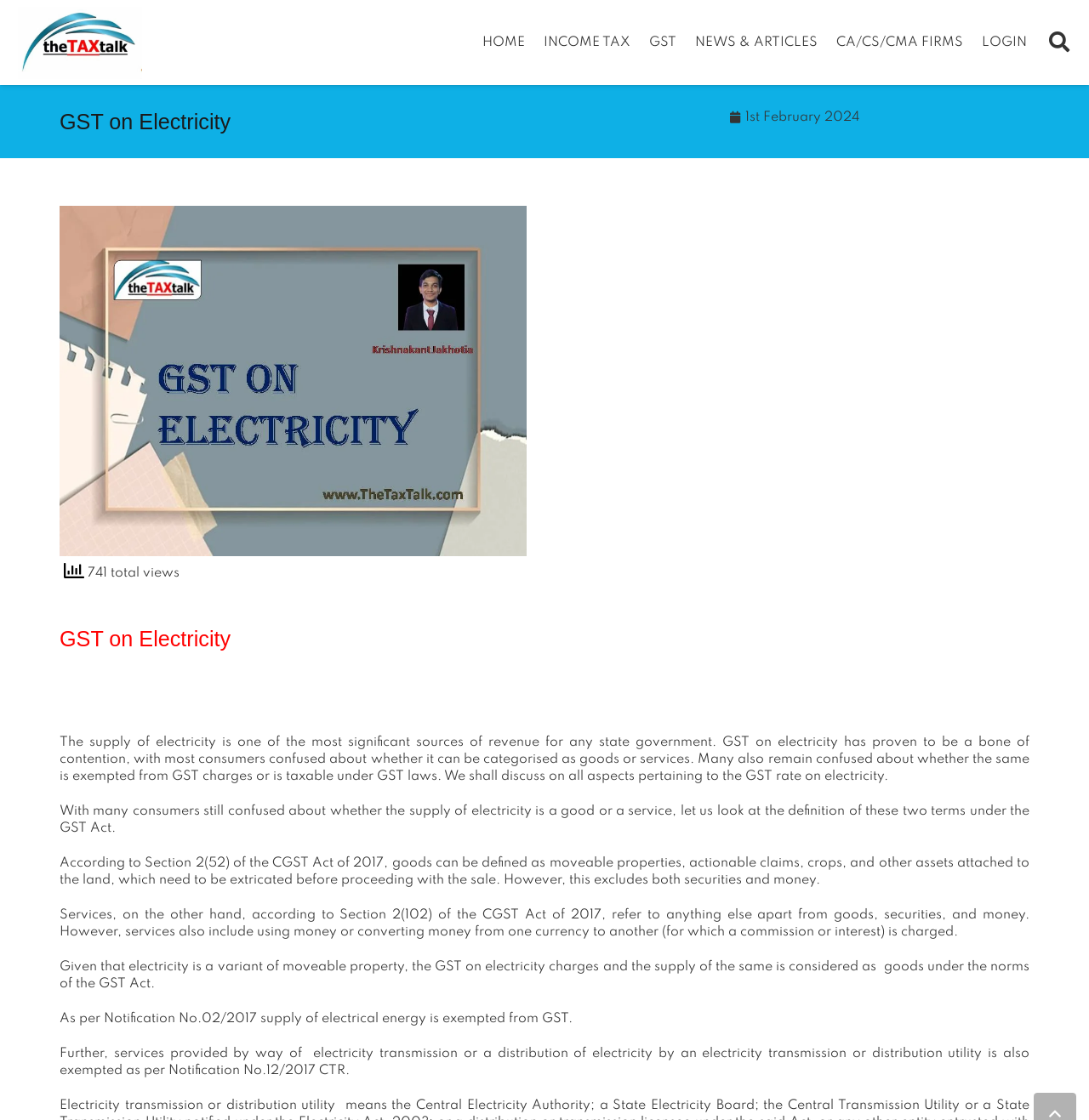Please determine the bounding box coordinates of the element to click on in order to accomplish the following task: "Click on the HOME link". Ensure the coordinates are four float numbers ranging from 0 to 1, i.e., [left, top, right, bottom].

[0.435, 0.0, 0.491, 0.076]